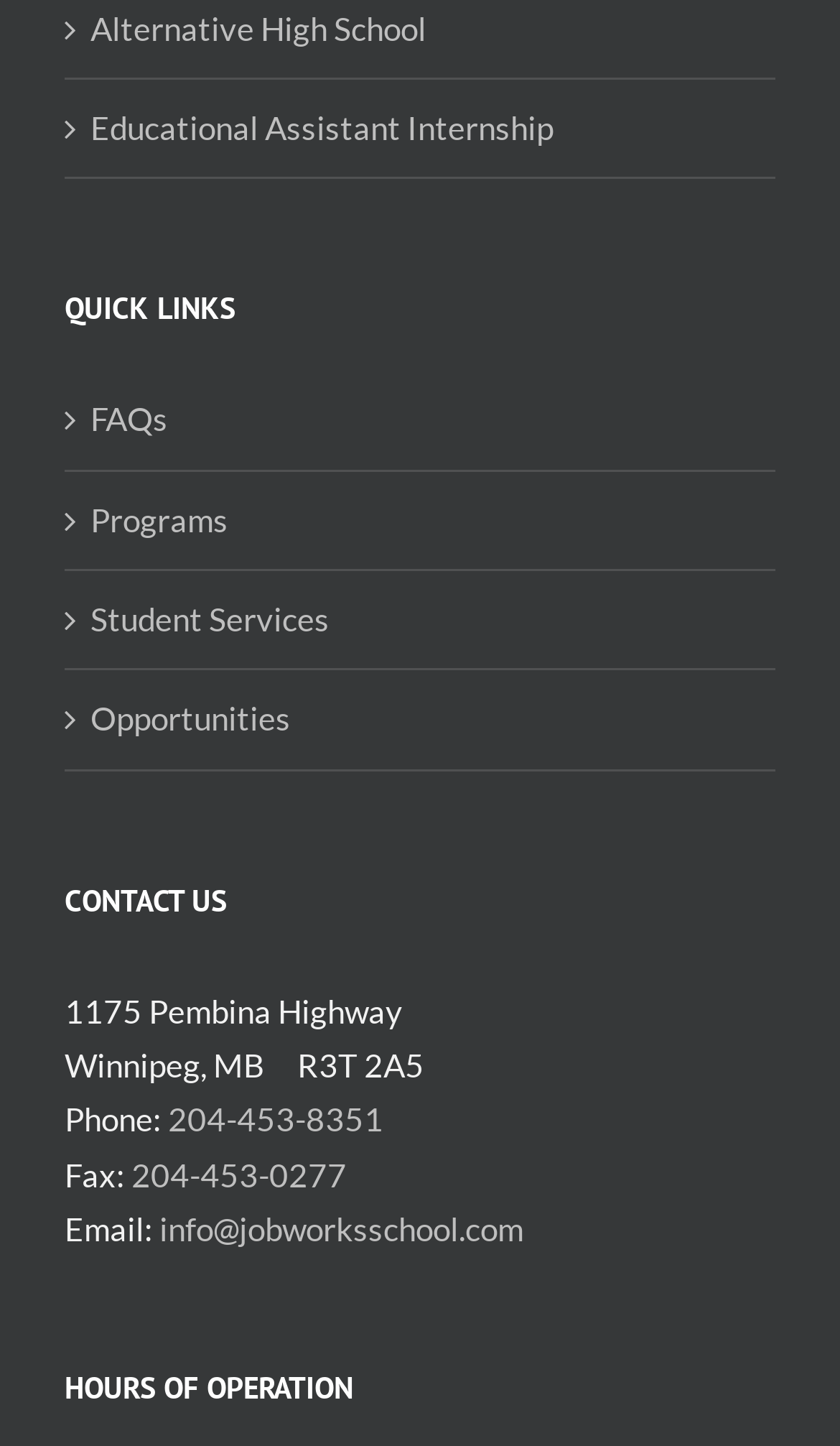Identify the bounding box coordinates of the element that should be clicked to fulfill this task: "call the school". The coordinates should be provided as four float numbers between 0 and 1, i.e., [left, top, right, bottom].

[0.2, 0.761, 0.456, 0.788]